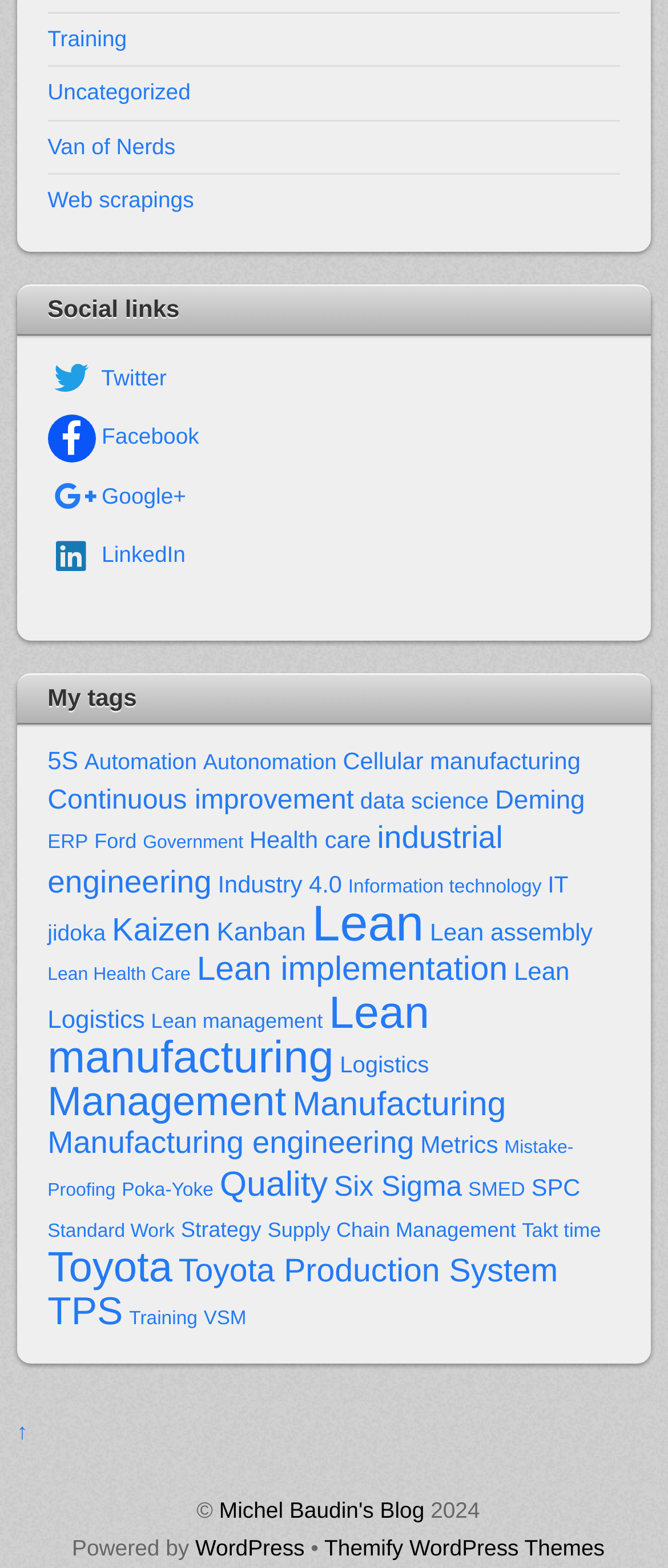Please find the bounding box coordinates of the element's region to be clicked to carry out this instruction: "Check the 'Toyota' blog posts".

[0.071, 0.794, 0.258, 0.824]